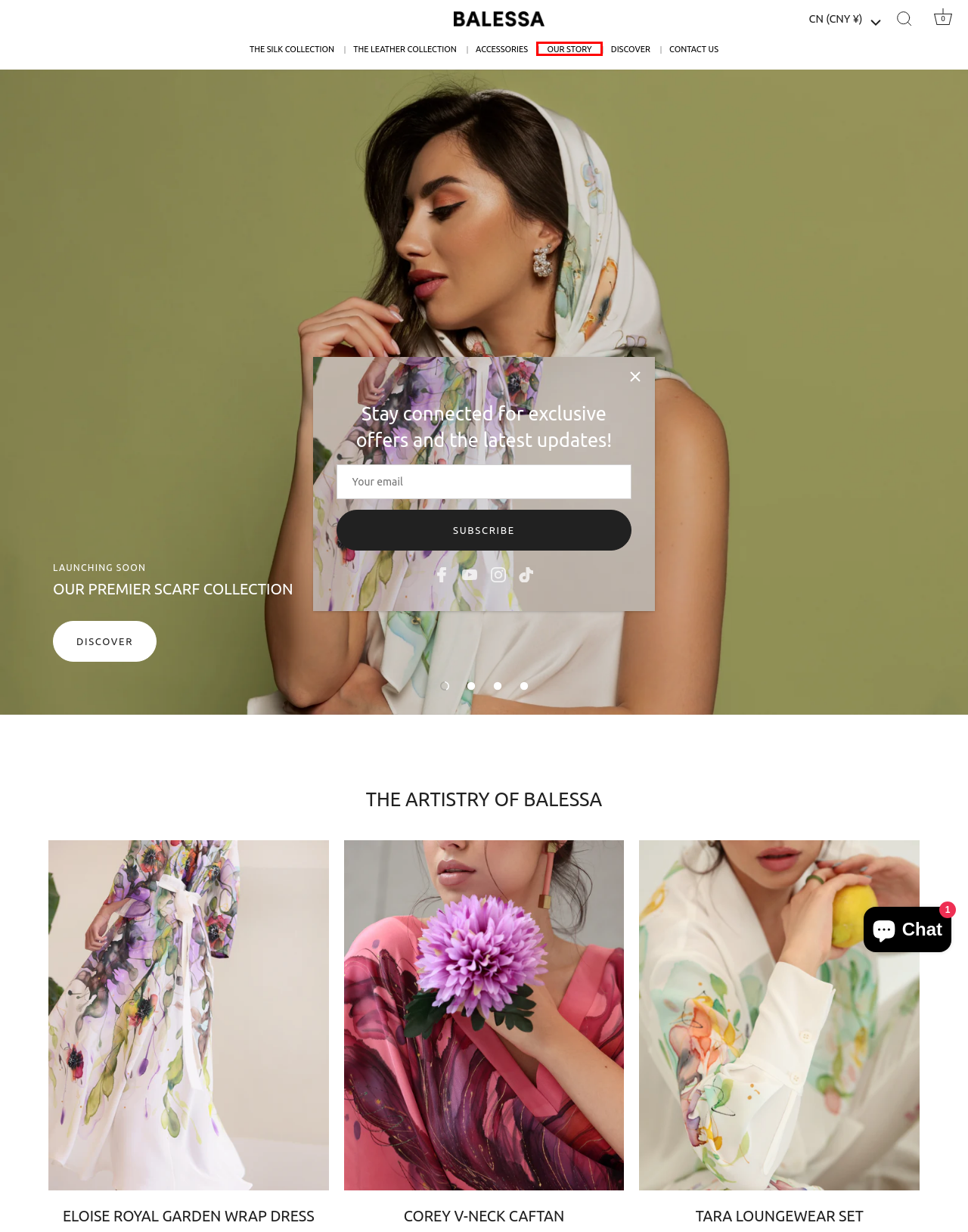You are provided with a screenshot of a webpage containing a red rectangle bounding box. Identify the webpage description that best matches the new webpage after the element in the bounding box is clicked. Here are the potential descriptions:
A. Search
      
      
       – BALESSA
B. Core Collection
      
      
       – BALESSA
C. Eloise Royal Garden Wrap Dress
      
      
       – BALESSA
D. Tara Loungewear Blouse
      
      
       – BALESSA
E. Your Shopping Cart
      
      
       – BALESSA
F. OUR STORY
      
      
       – BALESSA
G. CONTACT US
      
      
       – BALESSA
H. DISCOVER
      
      
       – BALESSA

F